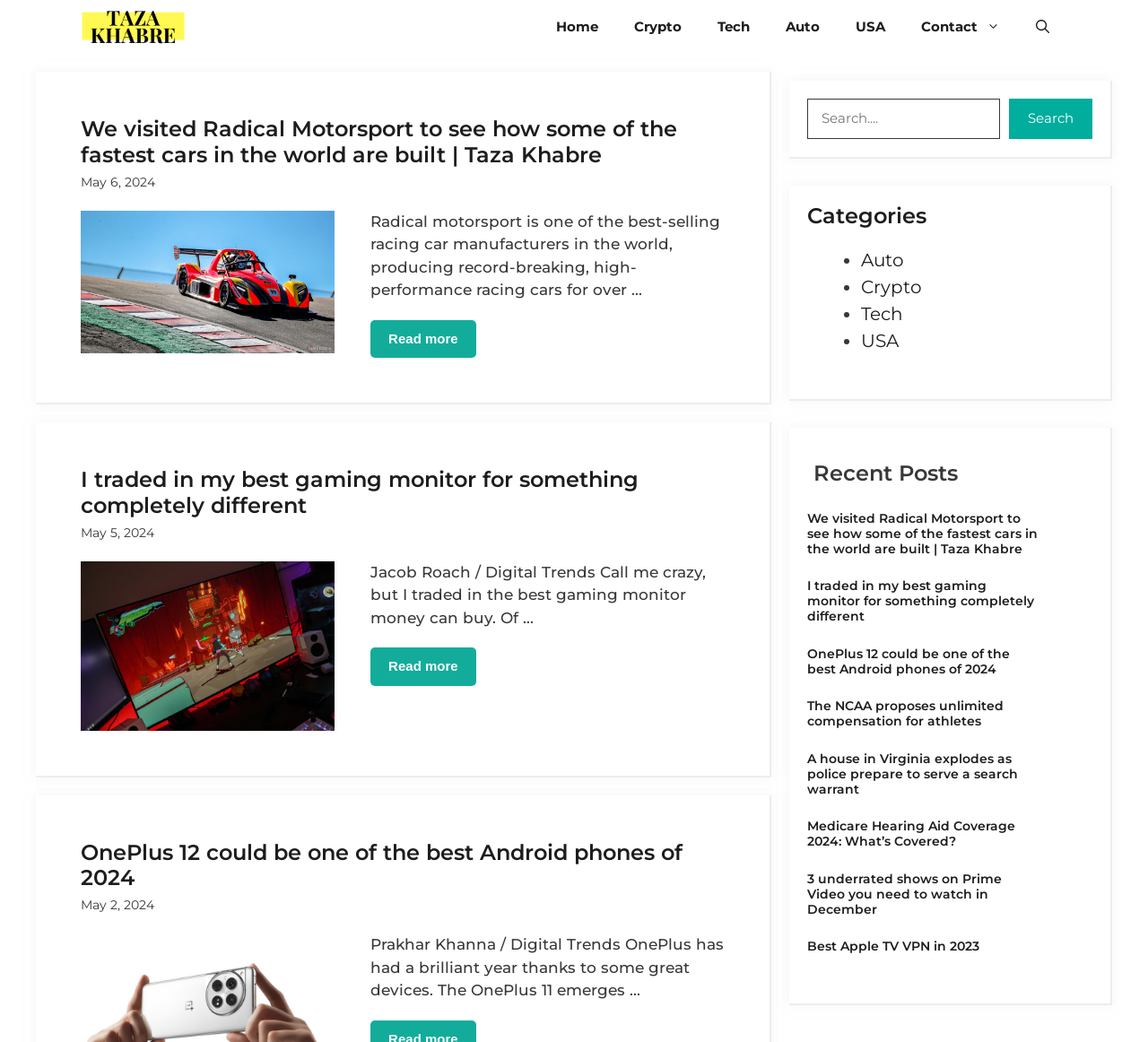Please identify the coordinates of the bounding box that should be clicked to fulfill this instruction: "Read more about 'We visited Radical Motorsport to see how some of the fastest cars in the world are built'".

[0.323, 0.307, 0.415, 0.343]